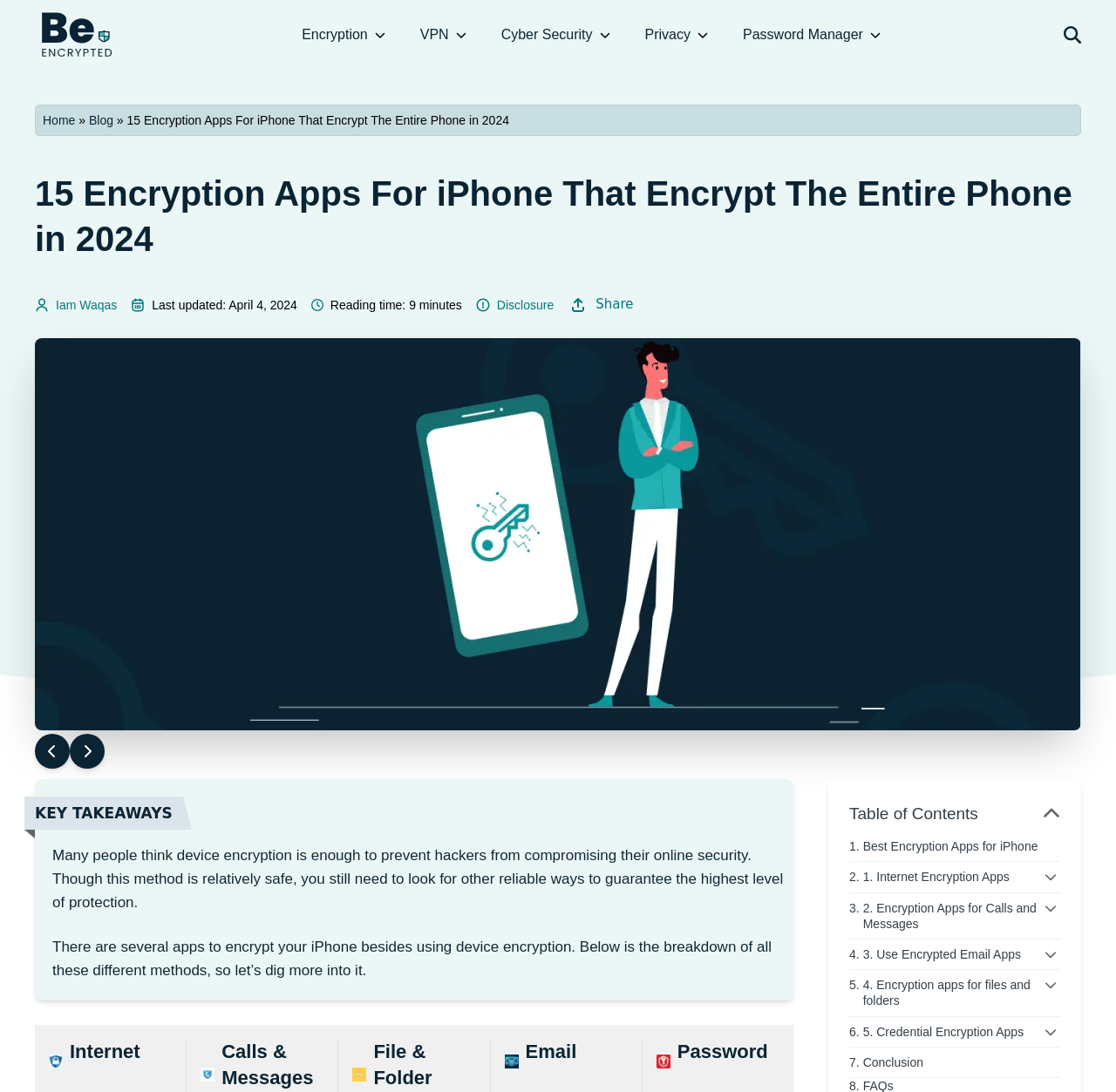Extract the main title from the webpage.

15 Encryption Apps For iPhone That Encrypt The Entire Phone in 2024